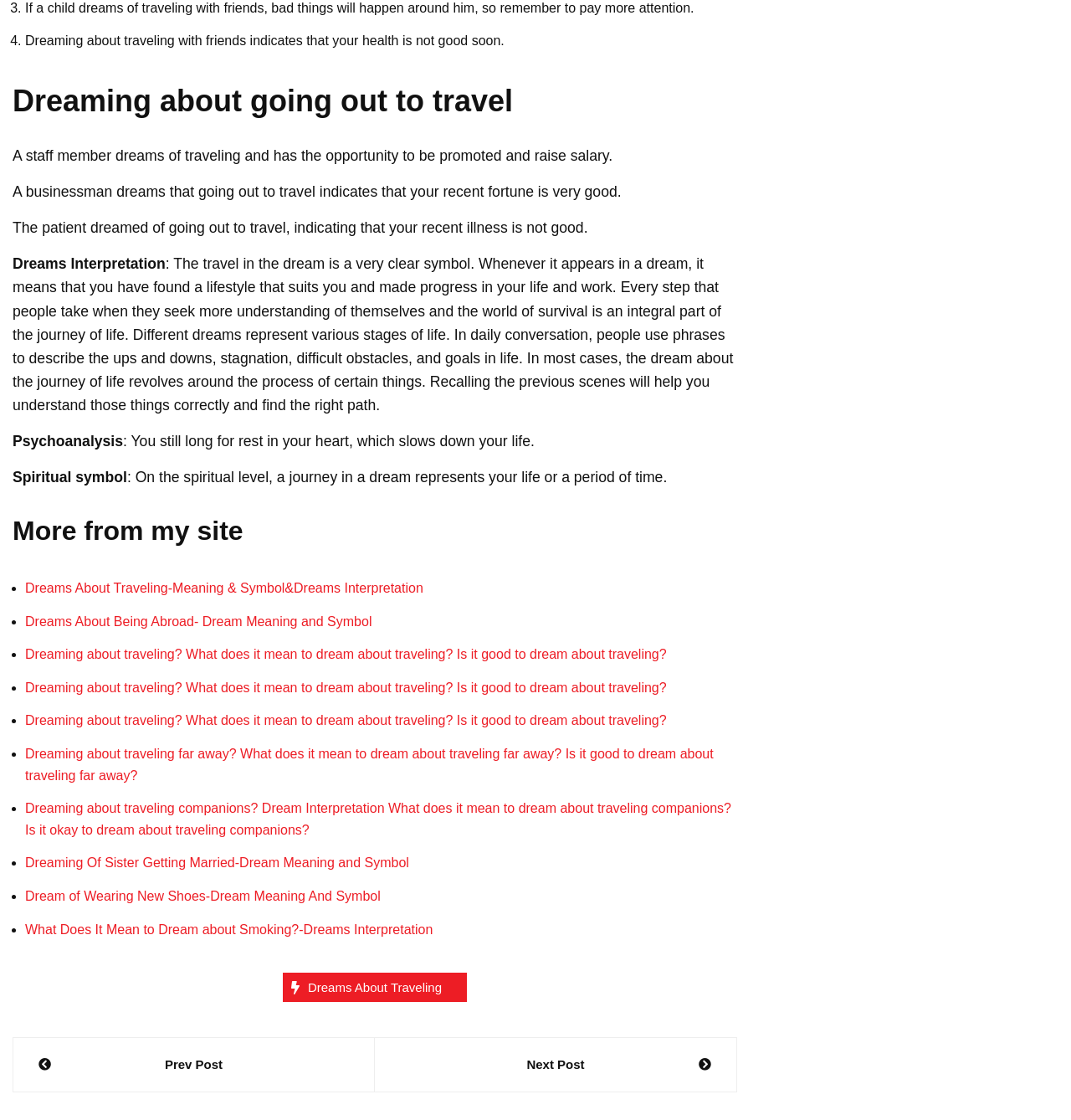What is the title of the first section on the webpage?
Analyze the image and deliver a detailed answer to the question.

The first section on the webpage is titled 'Dreaming about going out to travel', which is a heading element on the webpage.